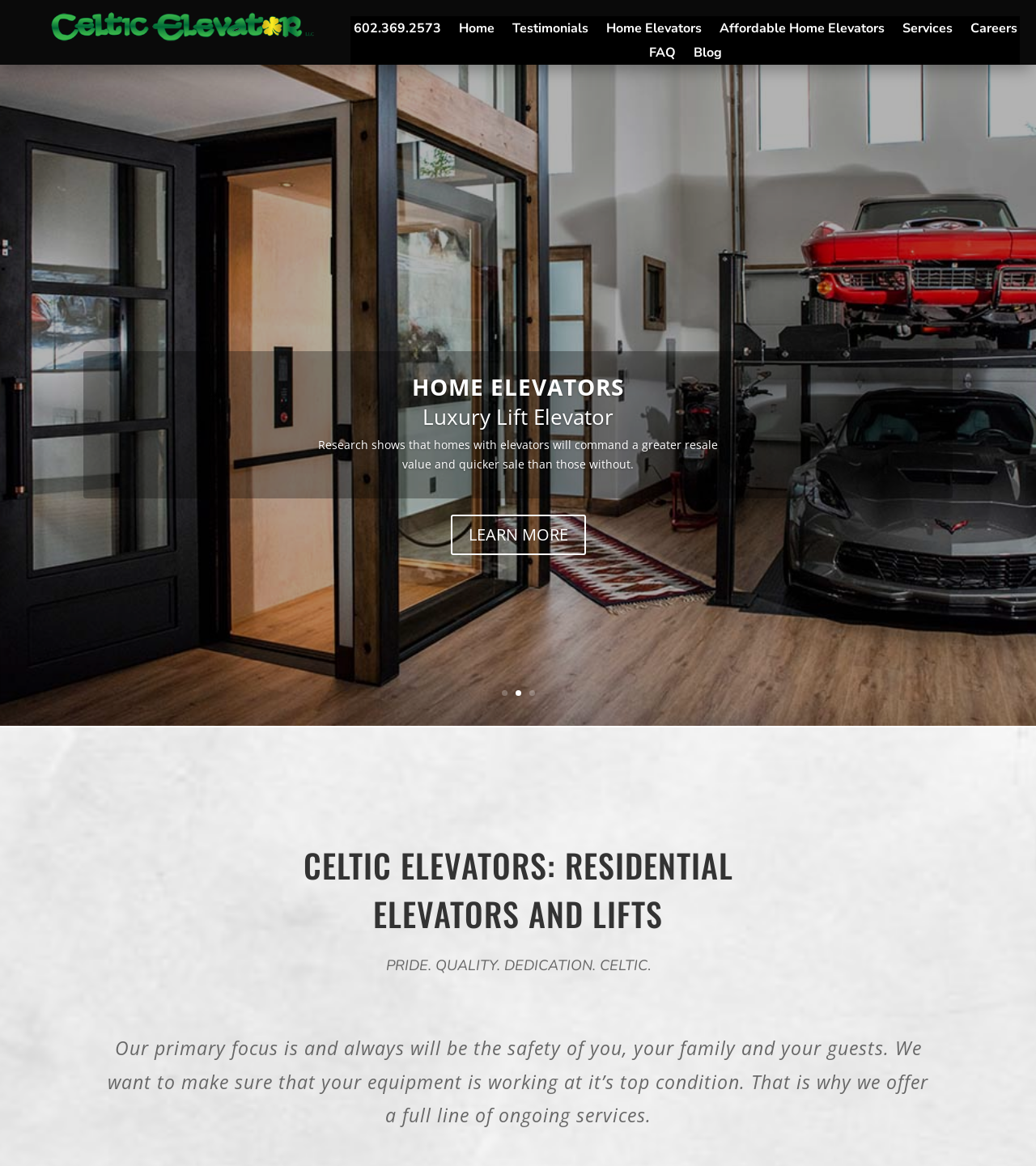Extract the bounding box coordinates for the HTML element that matches this description: "Affordable Home Elevators". The coordinates should be four float numbers between 0 and 1, i.e., [left, top, right, bottom].

[0.694, 0.019, 0.854, 0.035]